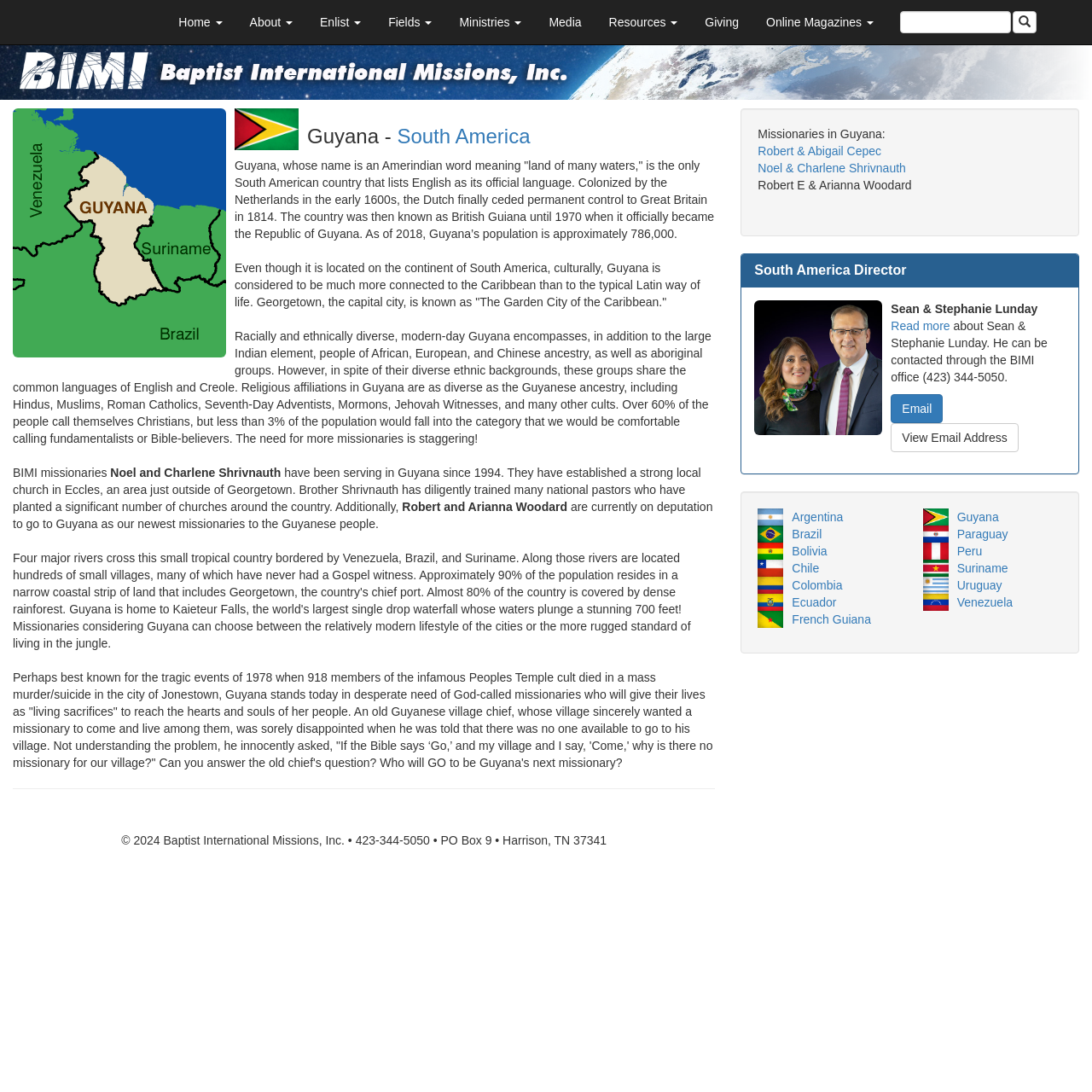Please provide a brief answer to the question using only one word or phrase: 
What is the name of the missionaries who have been serving in Guyana since 1994?

Noel and Charlene Shrivnauth